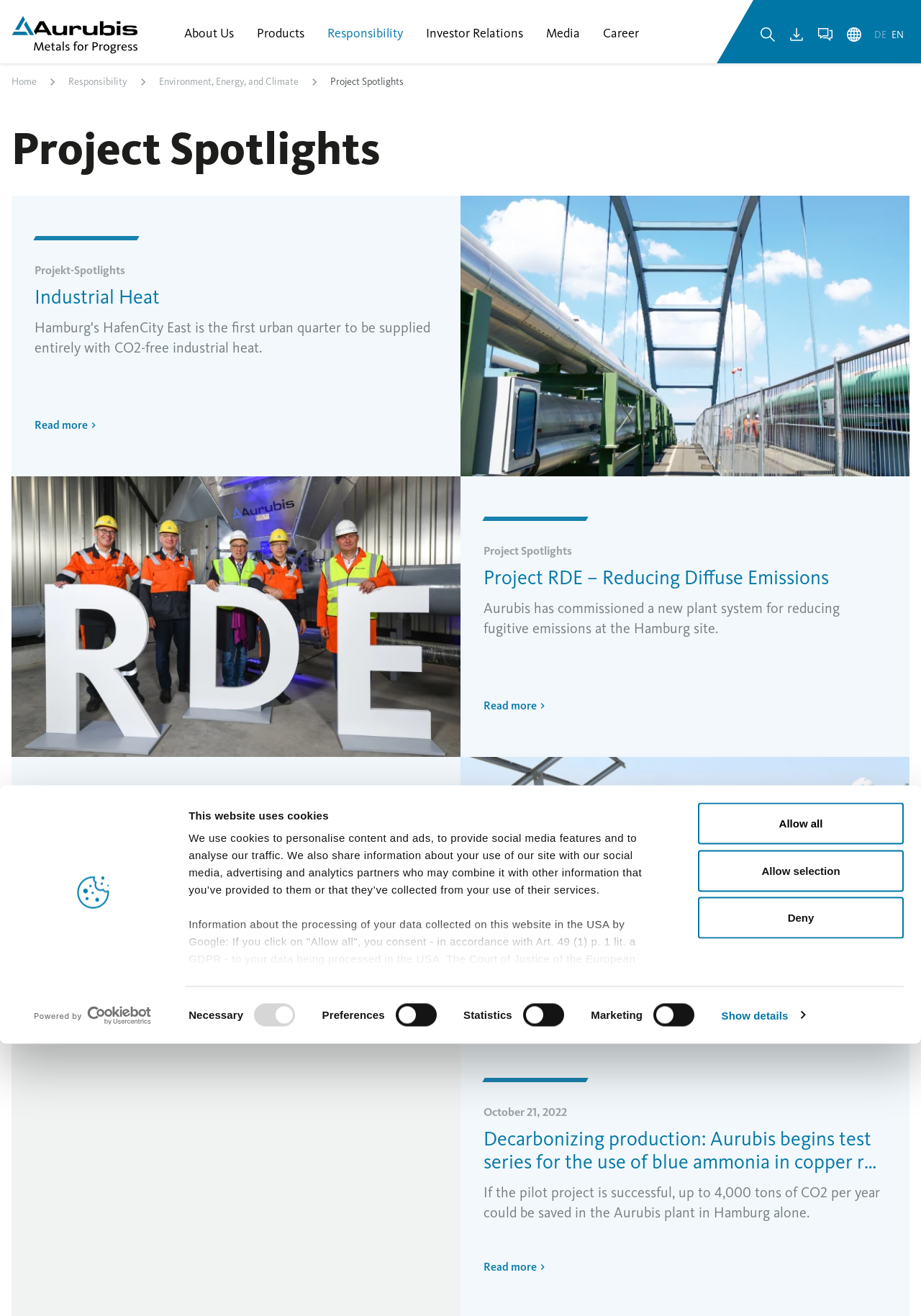Predict the bounding box of the UI element based on this description: "parent_node: DE EN".

[0.918, 0.02, 0.937, 0.033]